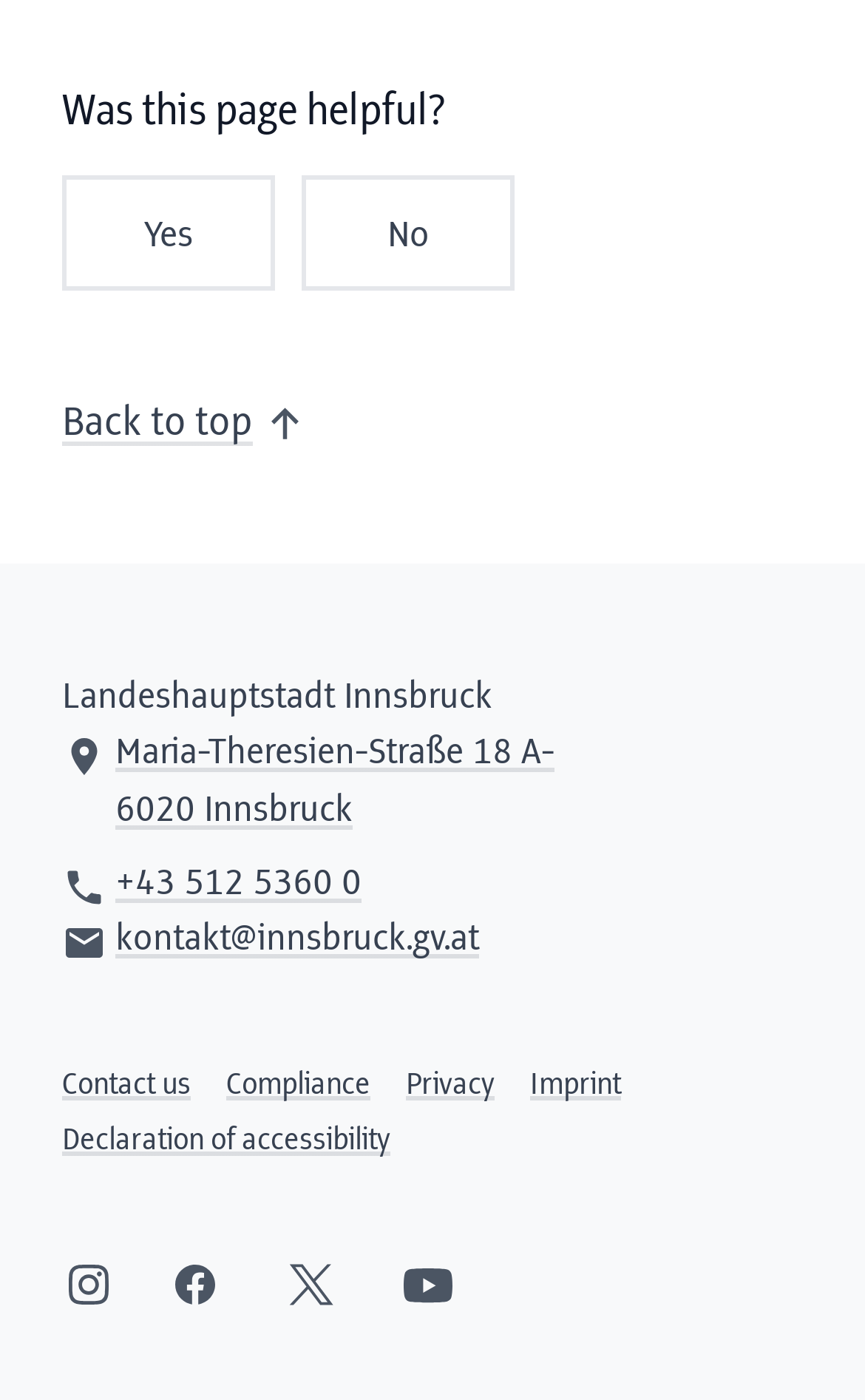Determine the bounding box coordinates for the clickable element to execute this instruction: "Click the 'Yes' button". Provide the coordinates as four float numbers between 0 and 1, i.e., [left, top, right, bottom].

[0.072, 0.125, 0.318, 0.208]